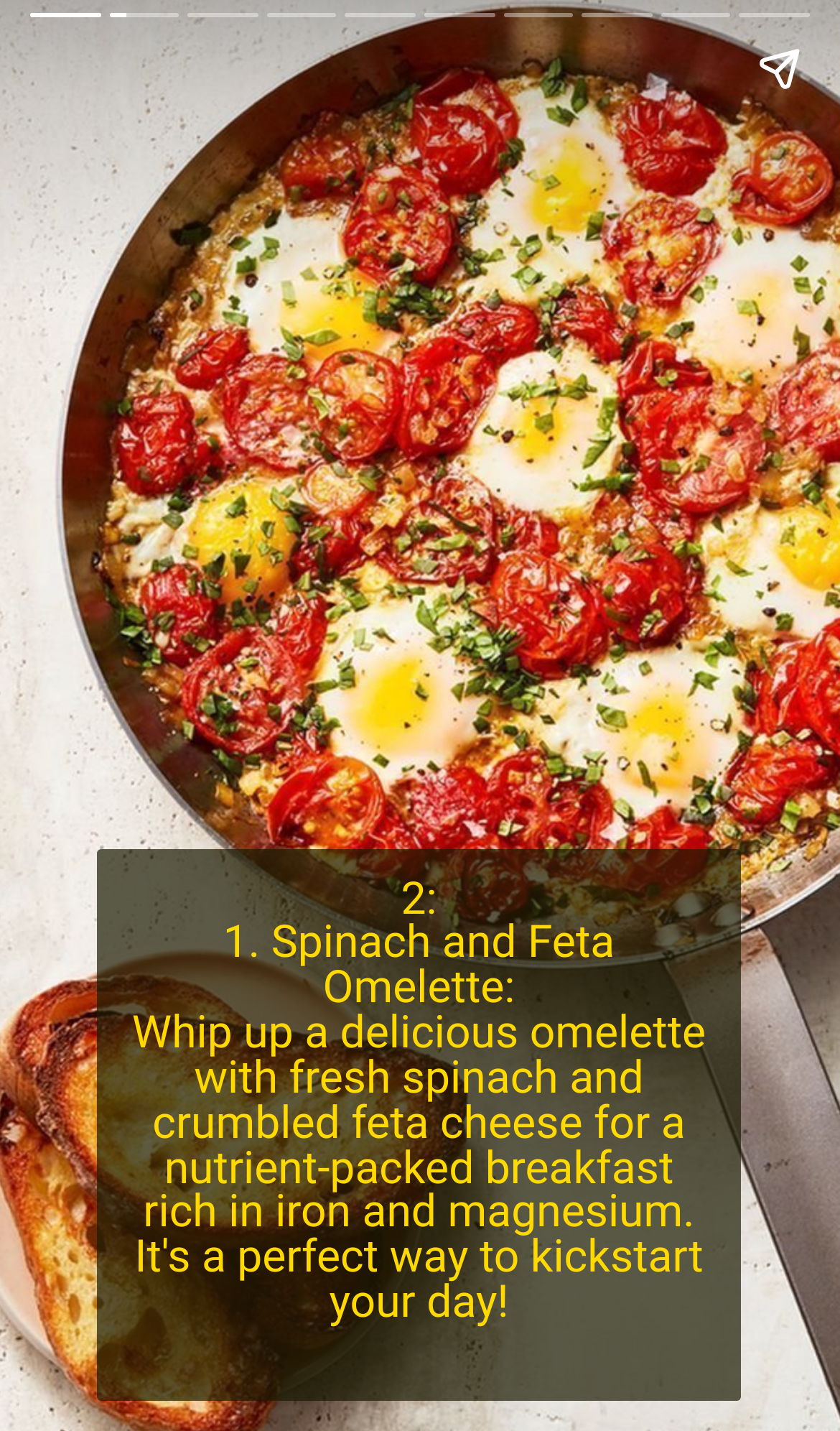Please find the top heading of the webpage and generate its text.

LIKE
SAVE
SHARE